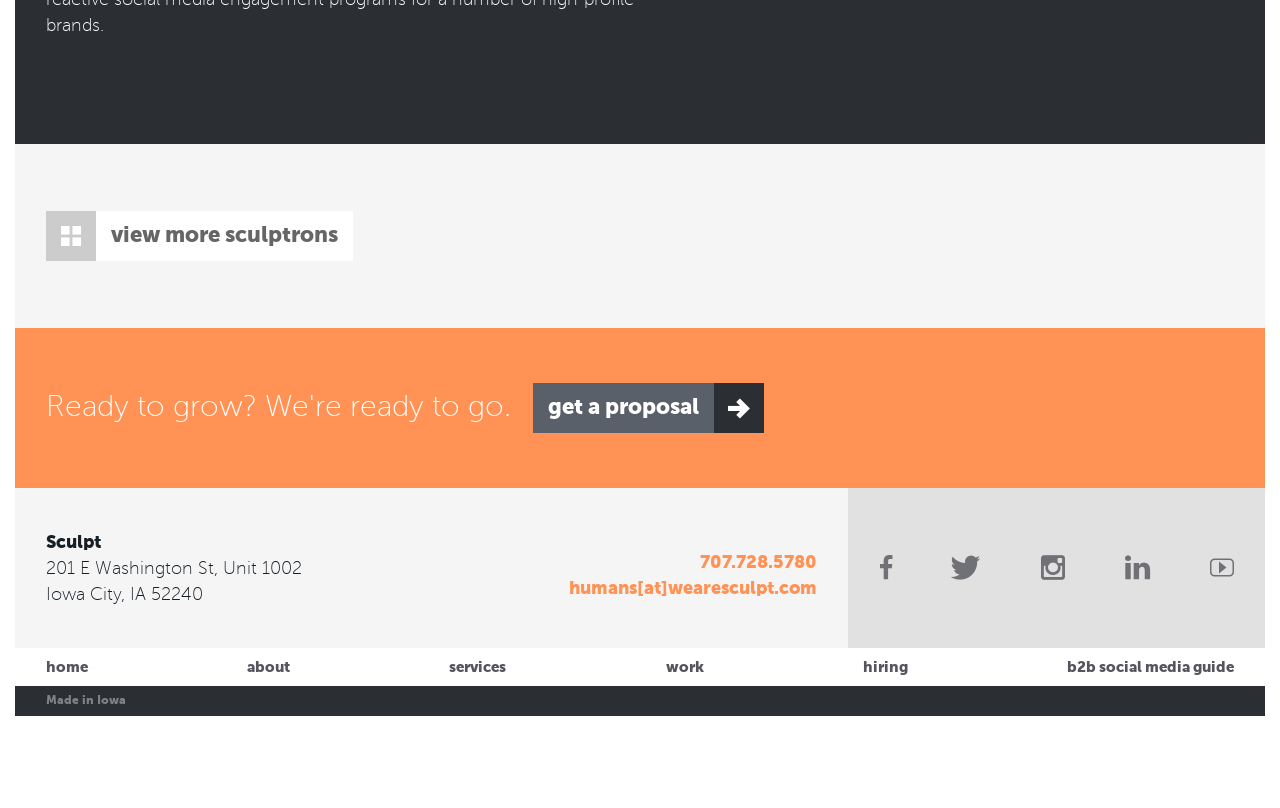What is the company name?
Please use the image to provide an in-depth answer to the question.

The company name is obtained from the StaticText element 'Sculpt' located at [0.036, 0.66, 0.079, 0.683] which is a part of the contentinfo section.